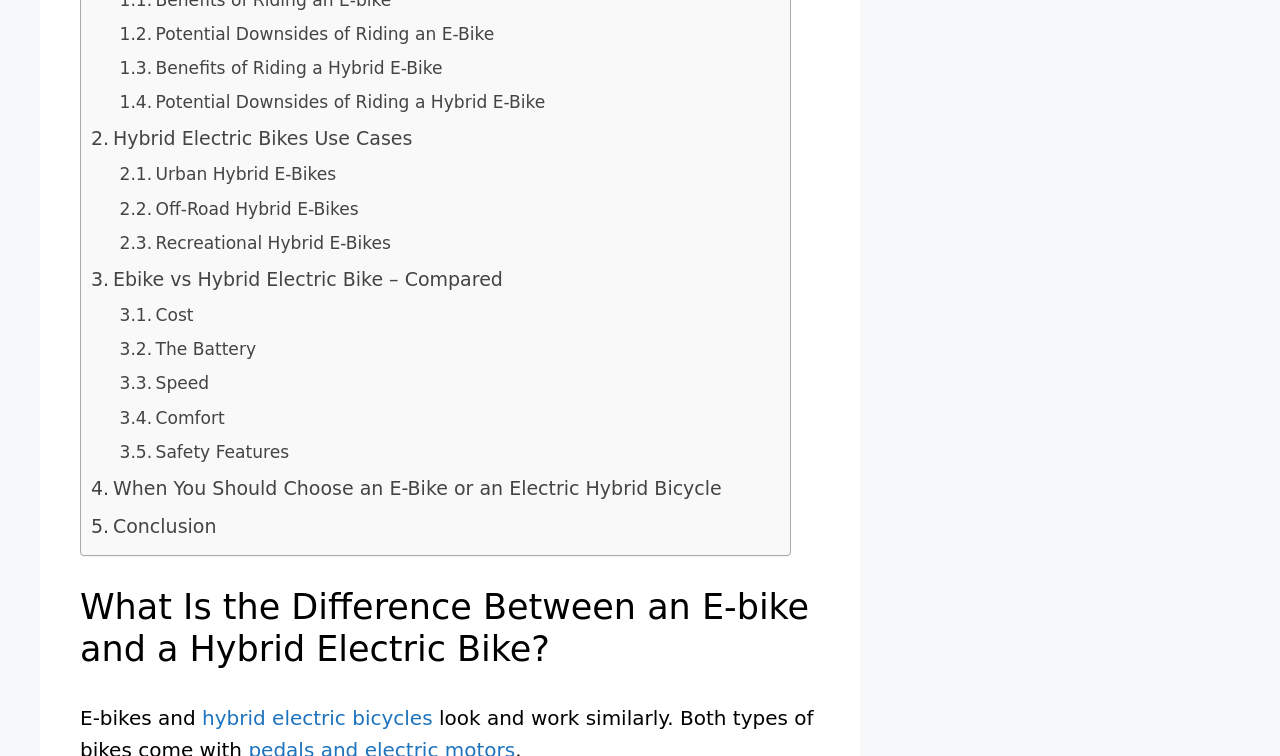Please identify the bounding box coordinates of the area that needs to be clicked to fulfill the following instruction: "Check 'Cost'."

[0.093, 0.394, 0.151, 0.439]